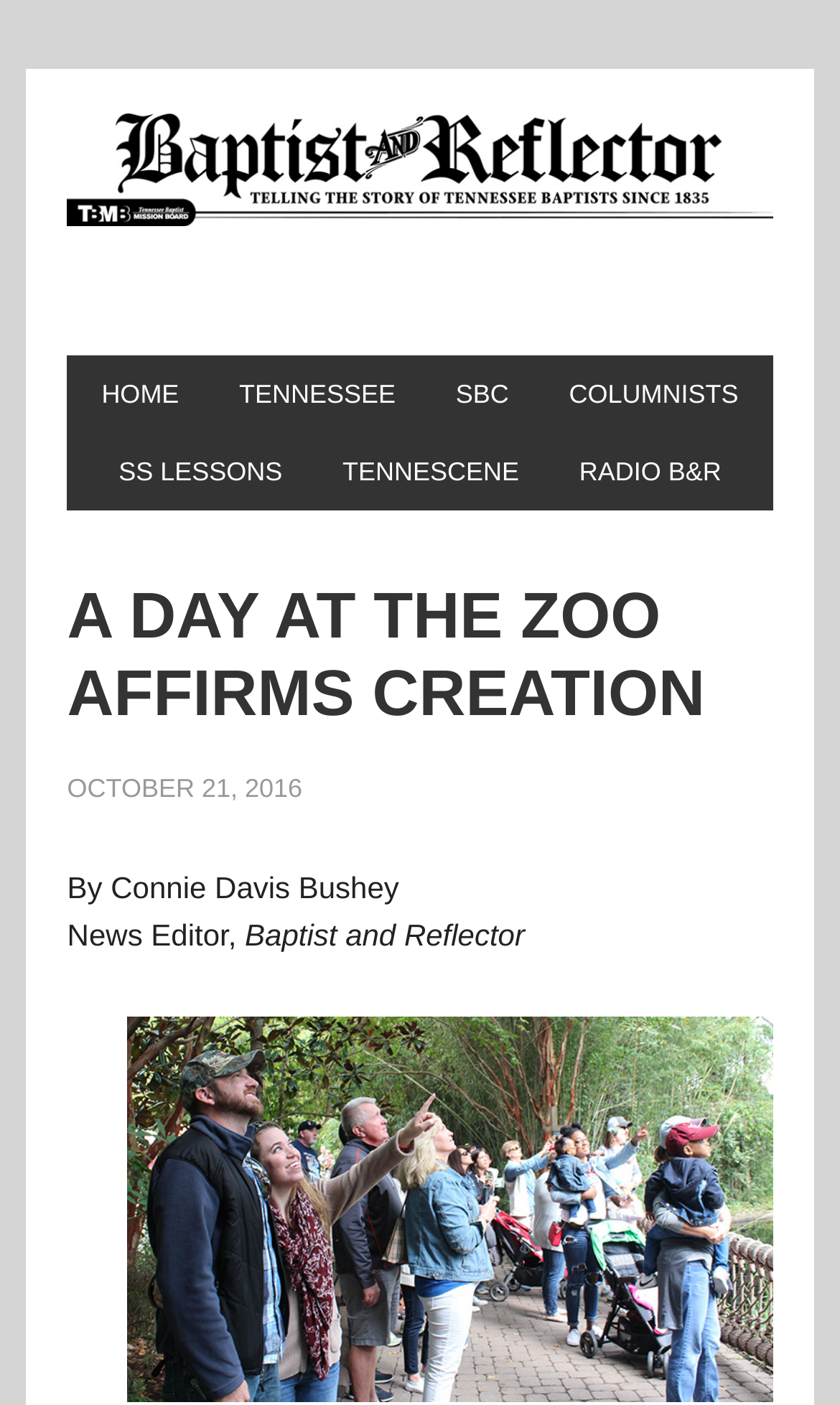What is the name of the publication?
Please look at the screenshot and answer in one word or a short phrase.

Baptist and Reflector